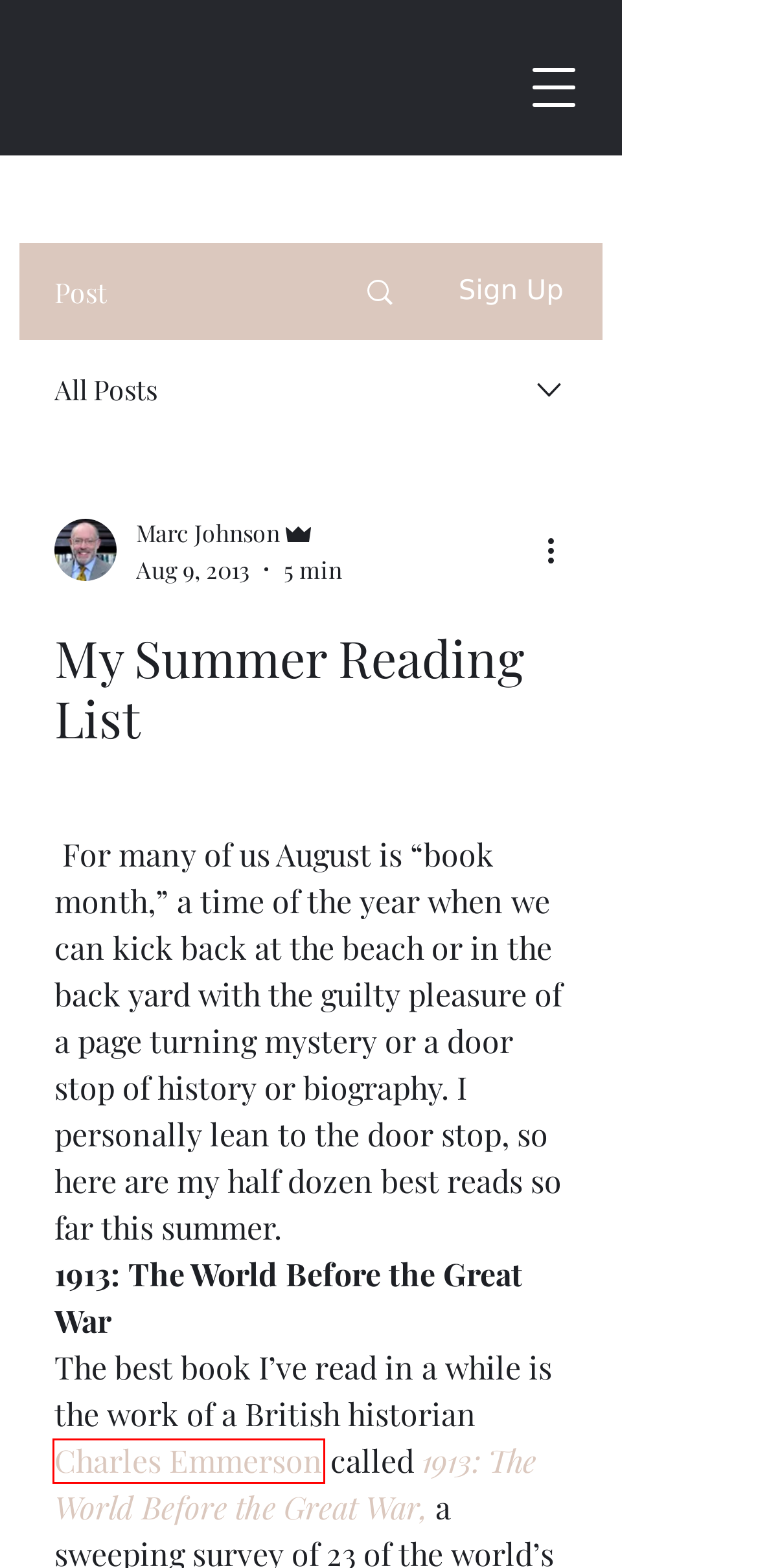Analyze the screenshot of a webpage featuring a red rectangle around an element. Pick the description that best fits the new webpage after interacting with the element inside the red bounding box. Here are the candidates:
A. Air Travel
B. The End of the Beginning …
C. F. Scott Fitzgerald – F. Scott Fitzgerald Society
D. Blog | Sign up to be the first to know about news, events and more.
E. Home | Charles Emmerson
F. Books
G. About Washington Week PBS | Washington Week with The Atlantic
H. Author Lynne Olson

E